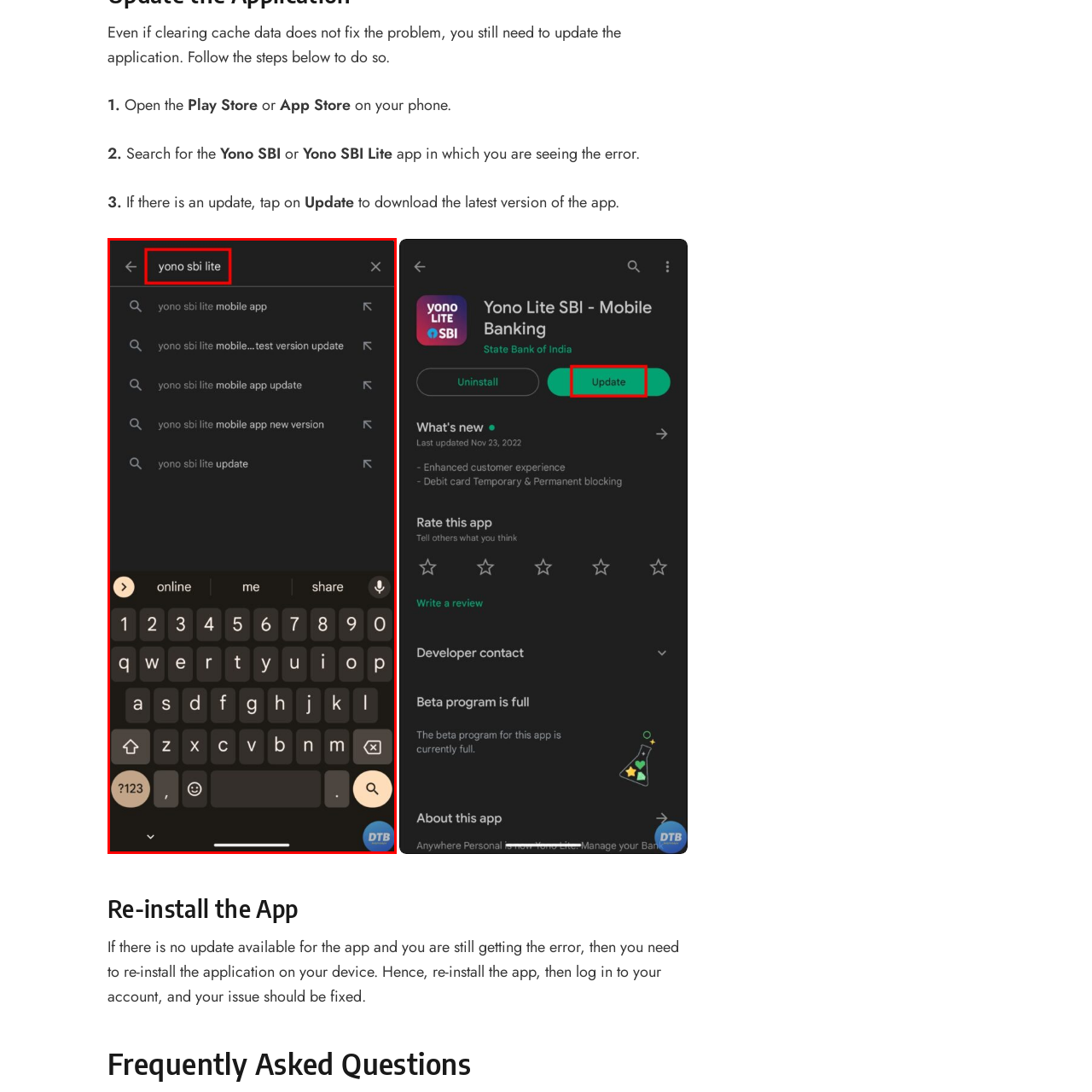Explain in detail what is happening within the highlighted red bounding box in the image.

The image depicts a smartphone screen displaying a search interface for the "Yono SBI Lite" mobile application. At the top of the screen, the search bar is highlighted with the text "yono sbi lite," indicating a search for this specific banking app. Below the search bar, there are several autocomplete suggestions related to the app, such as "mobile app," "mobile app update," and "update," suggesting users may be seeking information about the latest version or updates available. The bottom of the screen shows a virtual keyboard, emphasizing that the user is actively engaged in searching for the application. This visual aids users in troubleshooting issues, such as the SB001 technical error, by guiding them to find the necessary updates to resolve the problem.